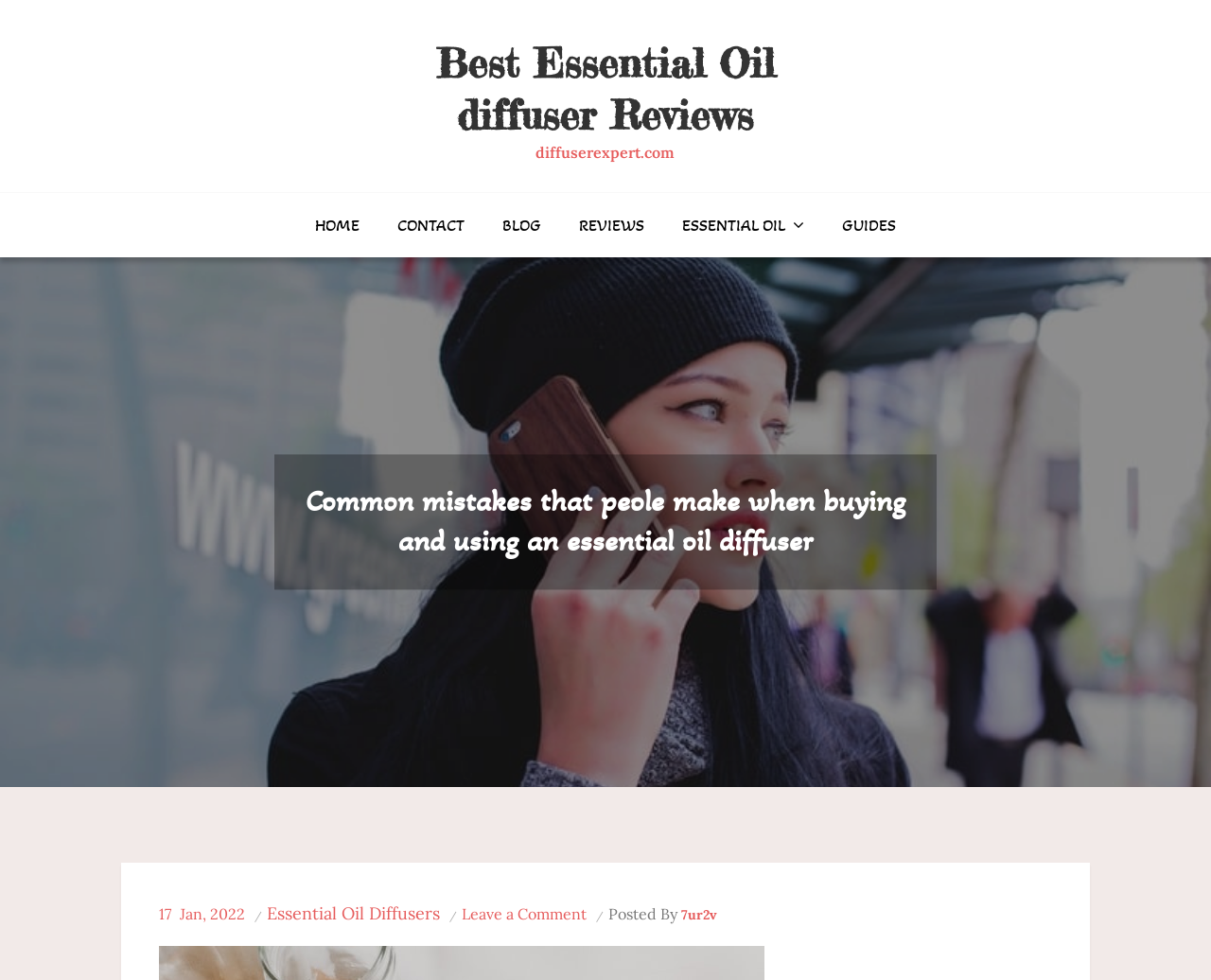What is the name of the website?
Refer to the image and give a detailed answer to the query.

I found the website name by looking at the static text element with the bounding box coordinates [0.443, 0.146, 0.557, 0.165], which contains the text 'diffuserexpert.com'.